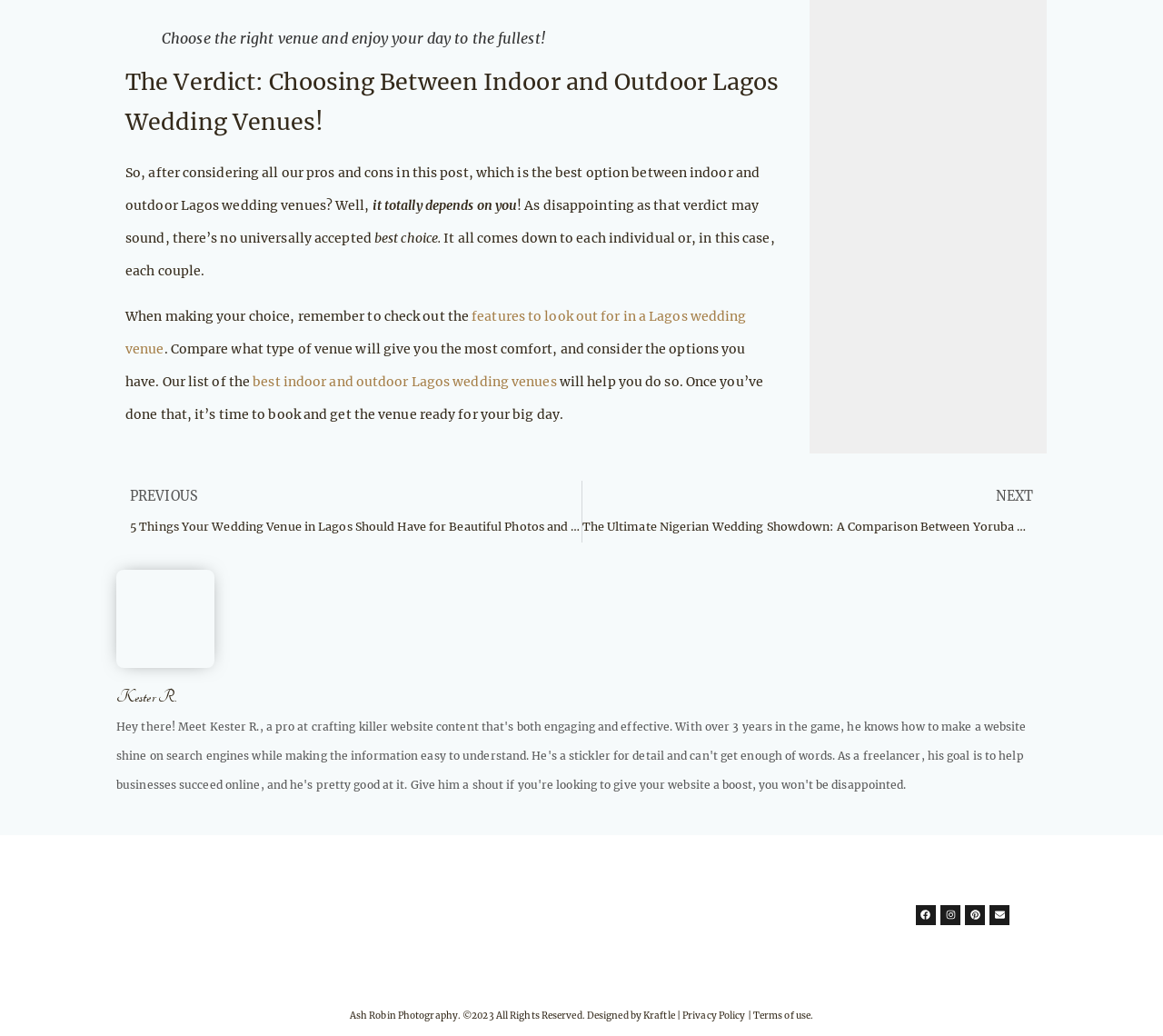Locate the bounding box coordinates of the clickable element to fulfill the following instruction: "Click on the link to read the previous article about 5 things your wedding venue in Lagos should have". Provide the coordinates as four float numbers between 0 and 1 in the format [left, top, right, bottom].

[0.1, 0.464, 0.5, 0.523]